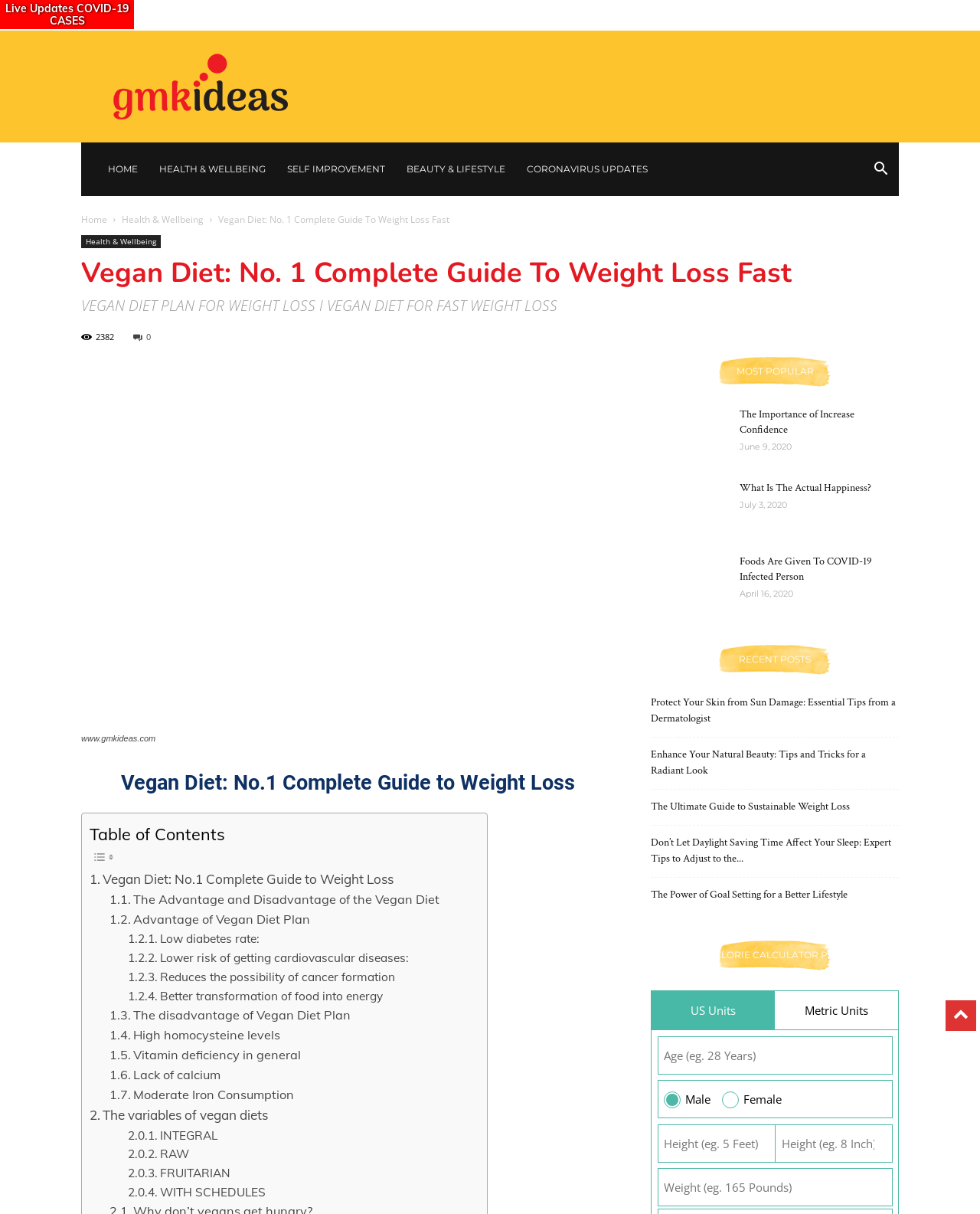Identify the bounding box coordinates necessary to click and complete the given instruction: "Click on the 'CONTACT' link".

[0.2, 0.008, 0.242, 0.017]